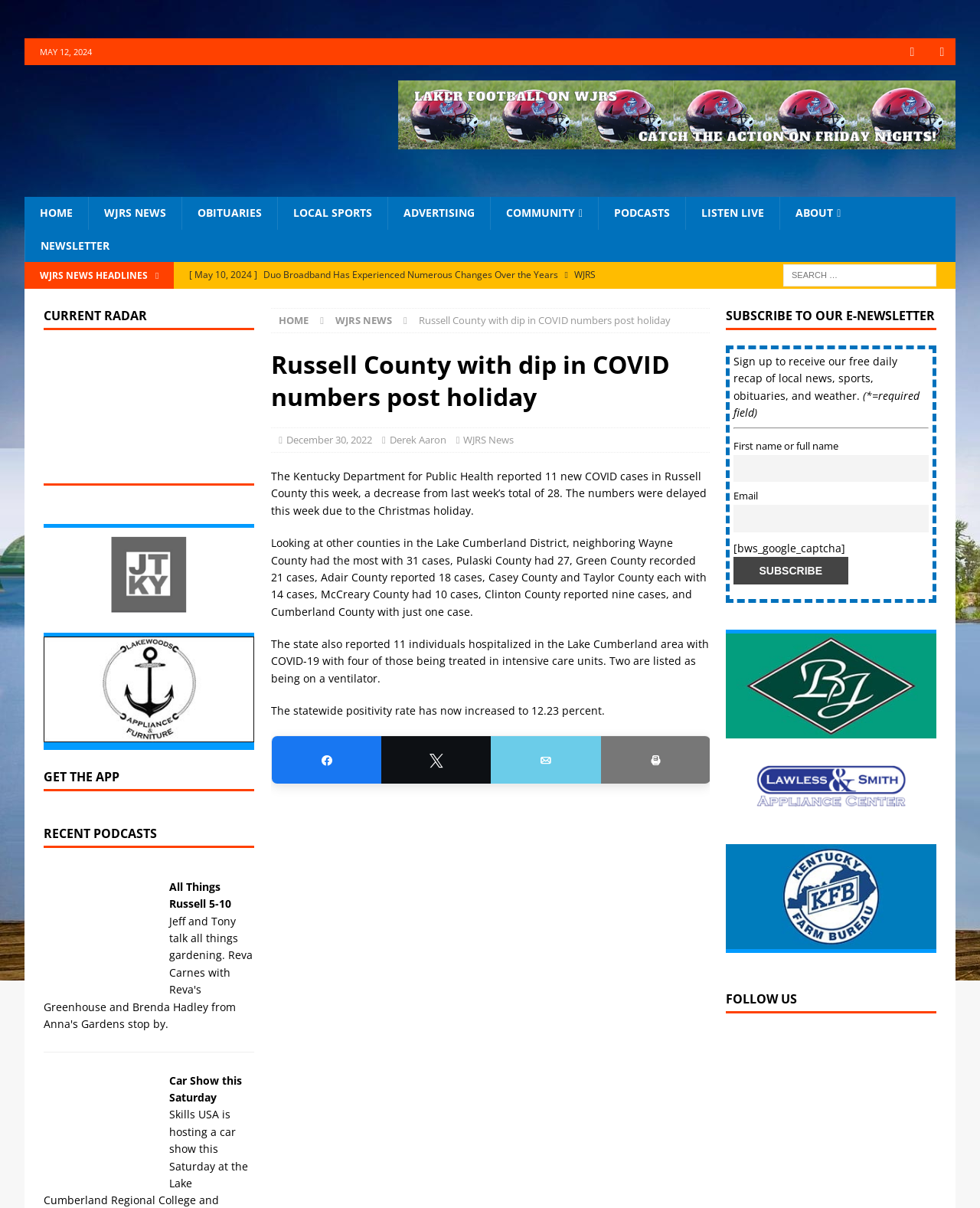Please locate the clickable area by providing the bounding box coordinates to follow this instruction: "Subscribe to our newsletter".

[0.748, 0.461, 0.865, 0.484]